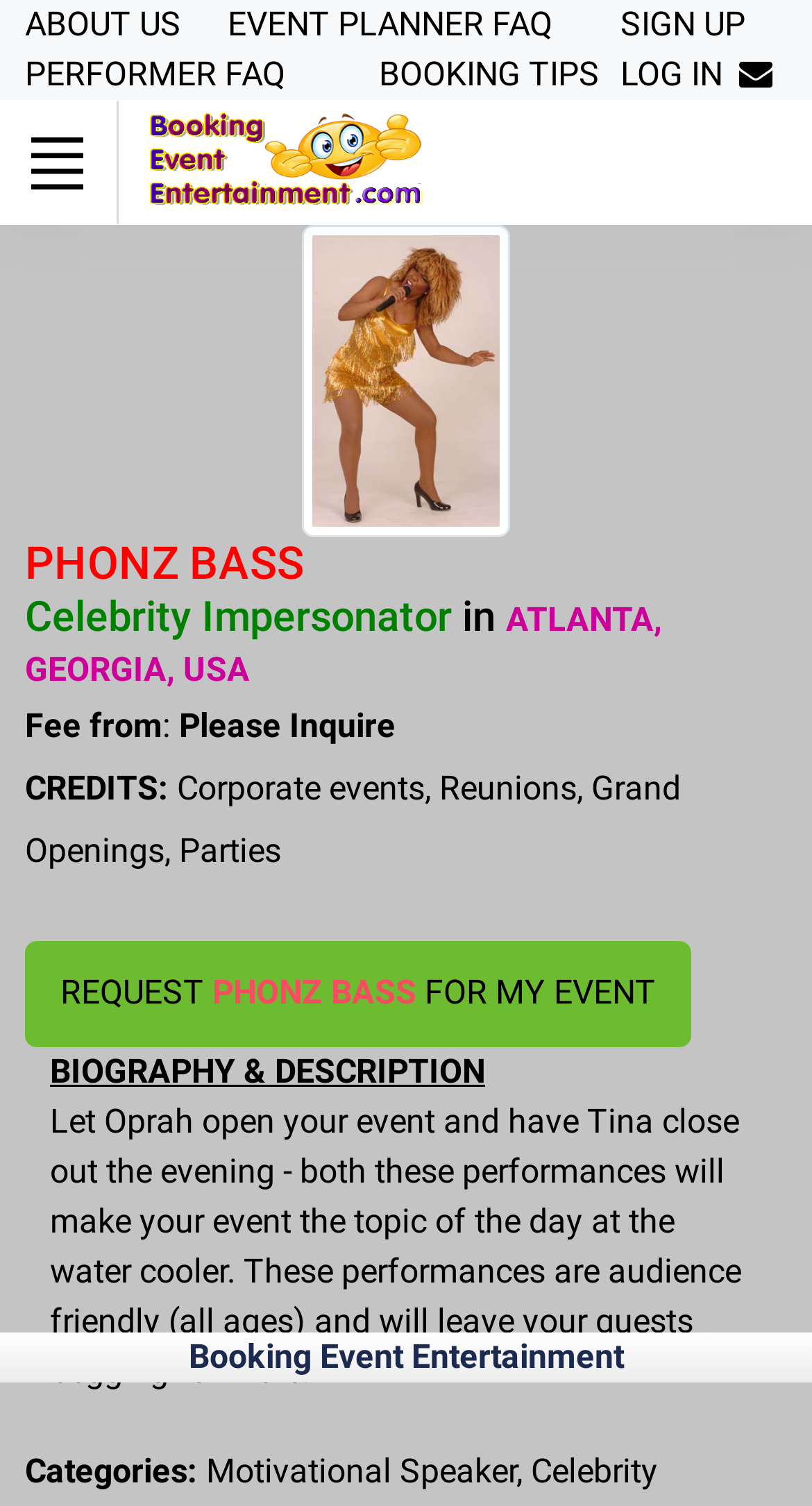What is the fee for hiring Phonz Bass?
Using the image as a reference, answer with just one word or a short phrase.

Please Inquire